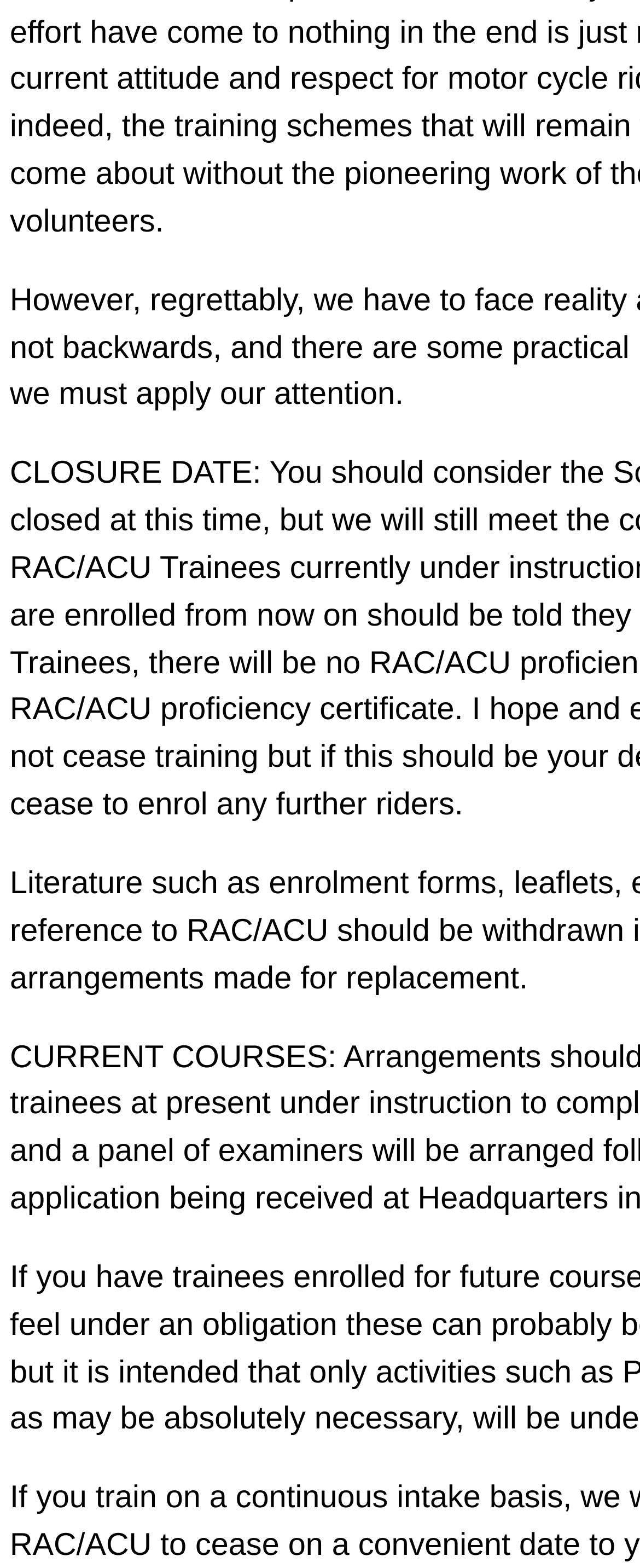Locate the UI element described by [ < ] in the provided webpage screenshot. Return the bounding box coordinates in the format (top-left x, top-left y, bottom-right x, bottom-right y), ensuring all values are between 0 and 1.

[0.368, 0.399, 0.438, 0.417]